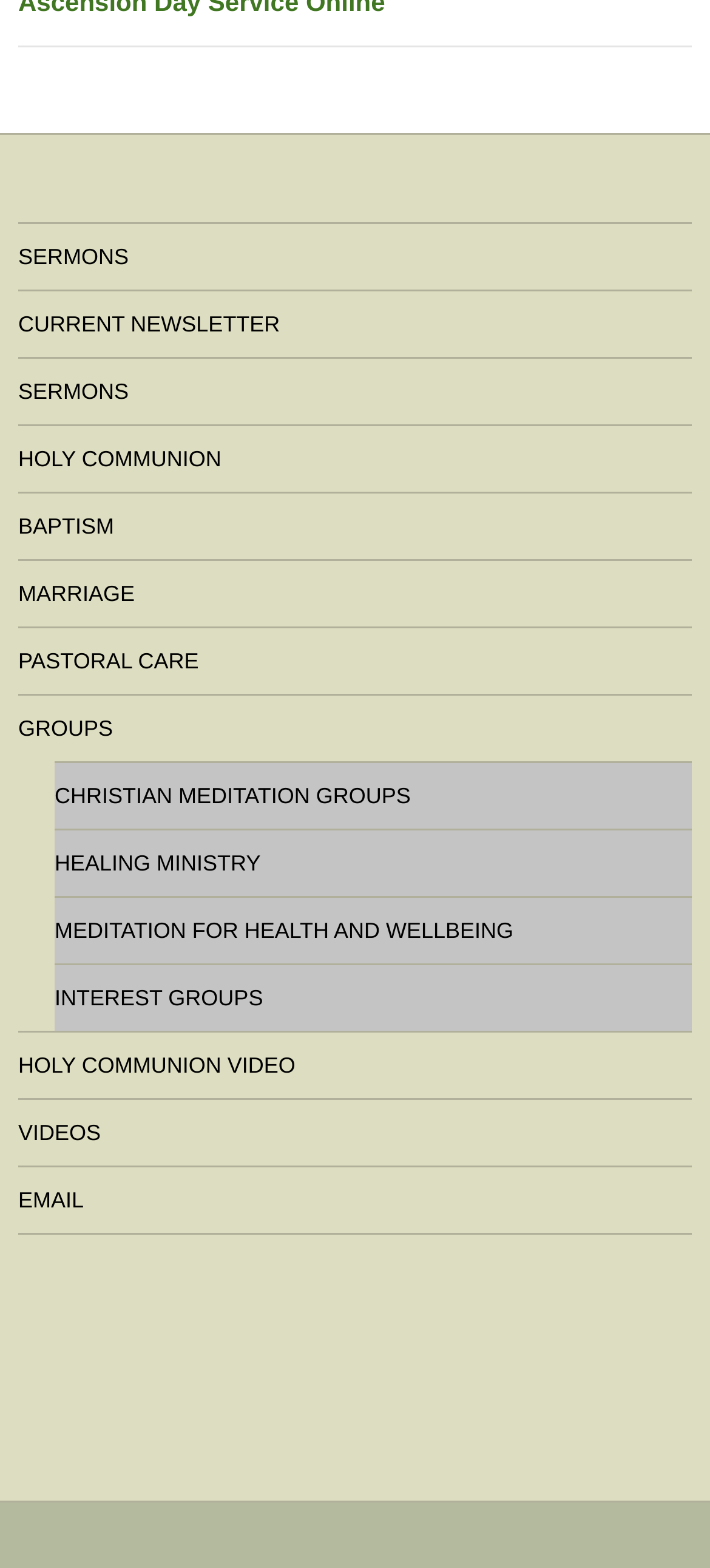What is the second link in the sub-menu of 'GROUPS'?
Relying on the image, give a concise answer in one word or a brief phrase.

HEALING MINISTRY